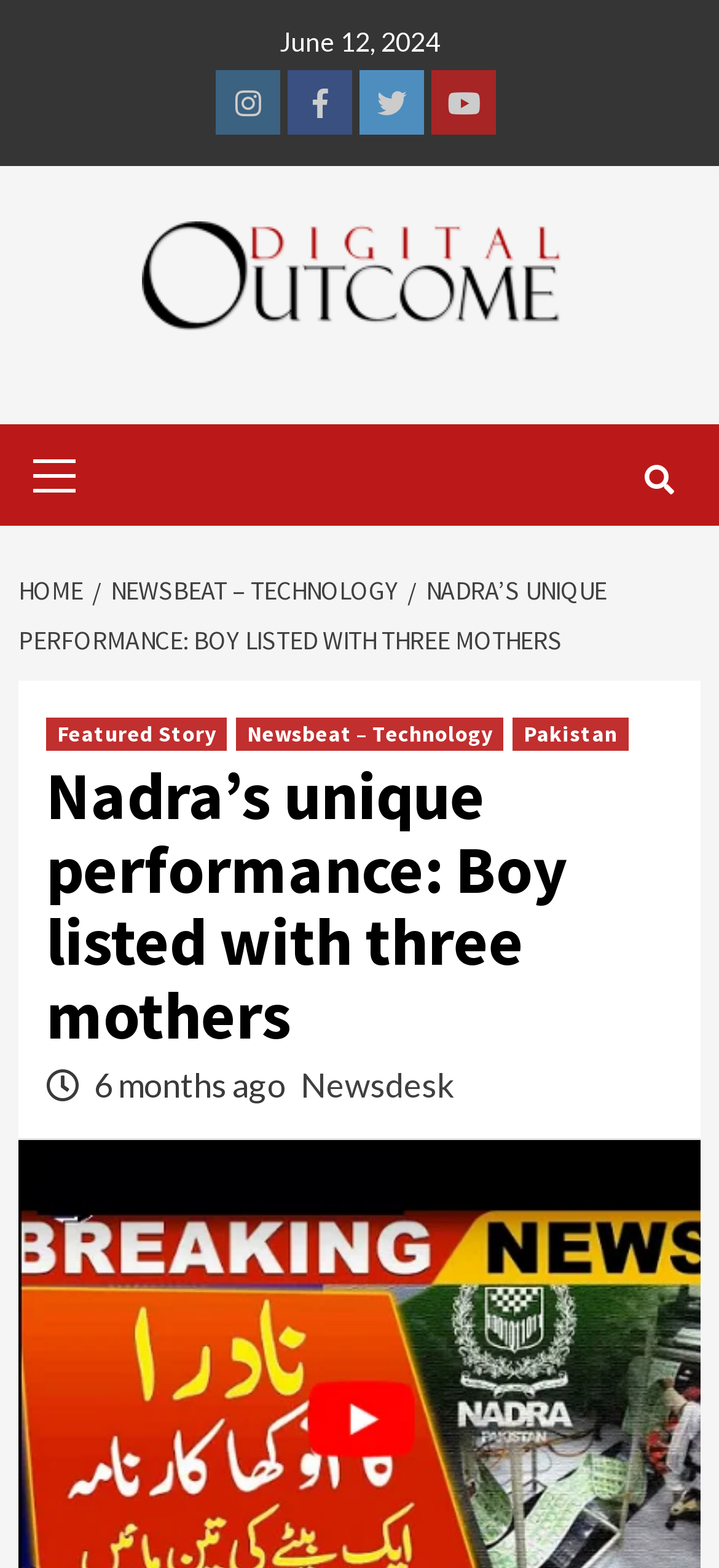Locate the bounding box coordinates of the element that should be clicked to fulfill the instruction: "read more about Youth Performing Arts School from Louisville Kentucky 30th March 2019".

None